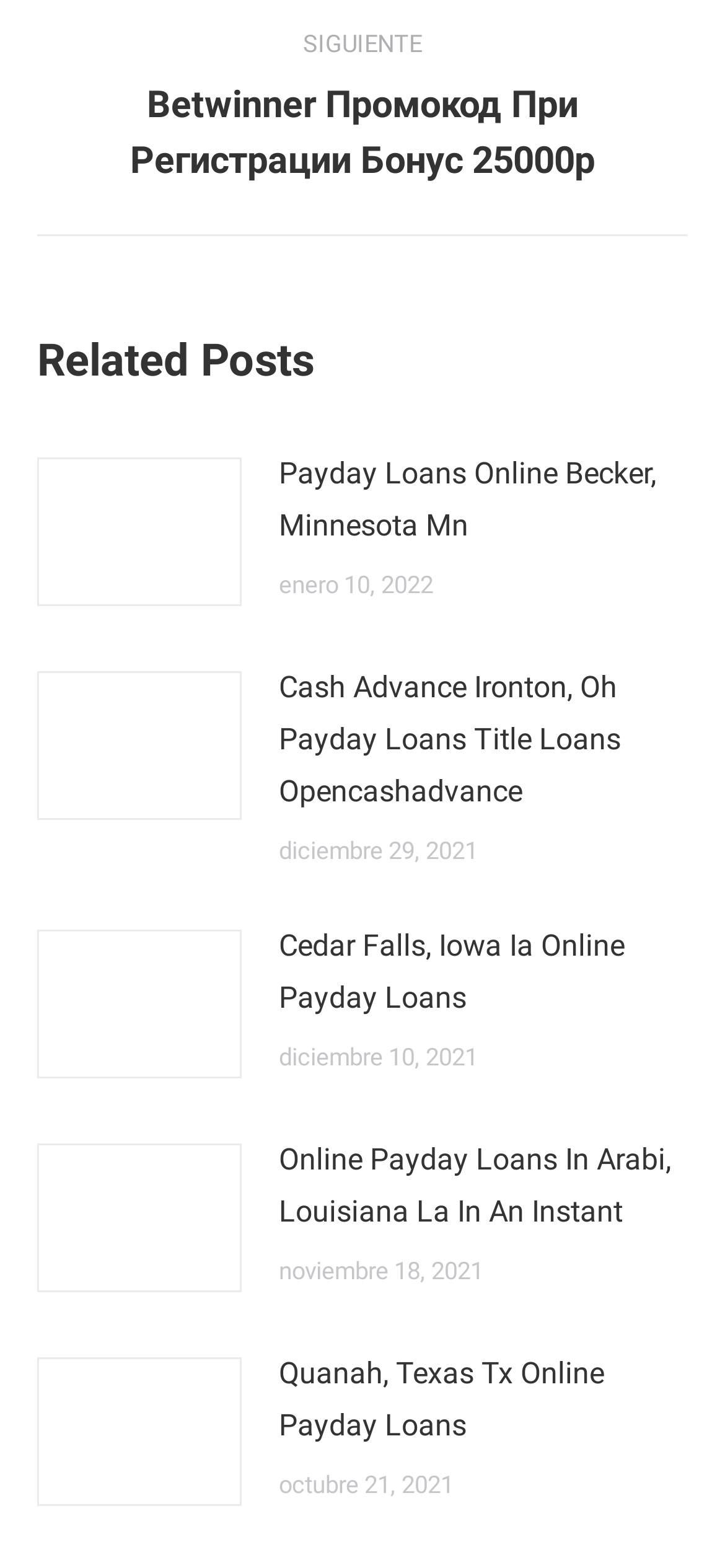Specify the bounding box coordinates for the region that must be clicked to perform the given instruction: "View the post image of Cedar Falls, Iowa Ia Online Payday Loans".

[0.051, 0.593, 0.333, 0.688]